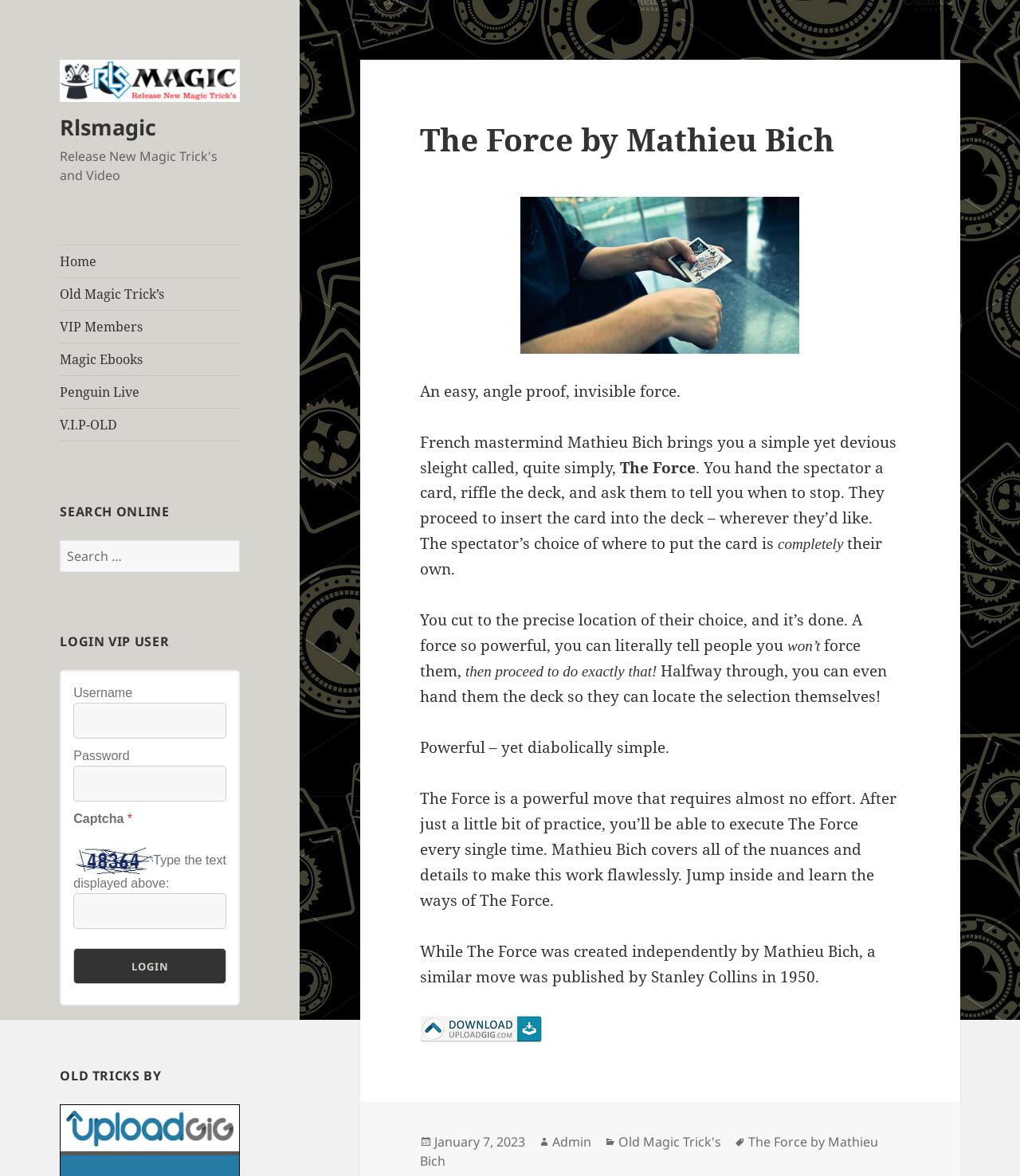Kindly determine the bounding box coordinates for the clickable area to achieve the given instruction: "Search for something online".

[0.059, 0.459, 0.235, 0.486]